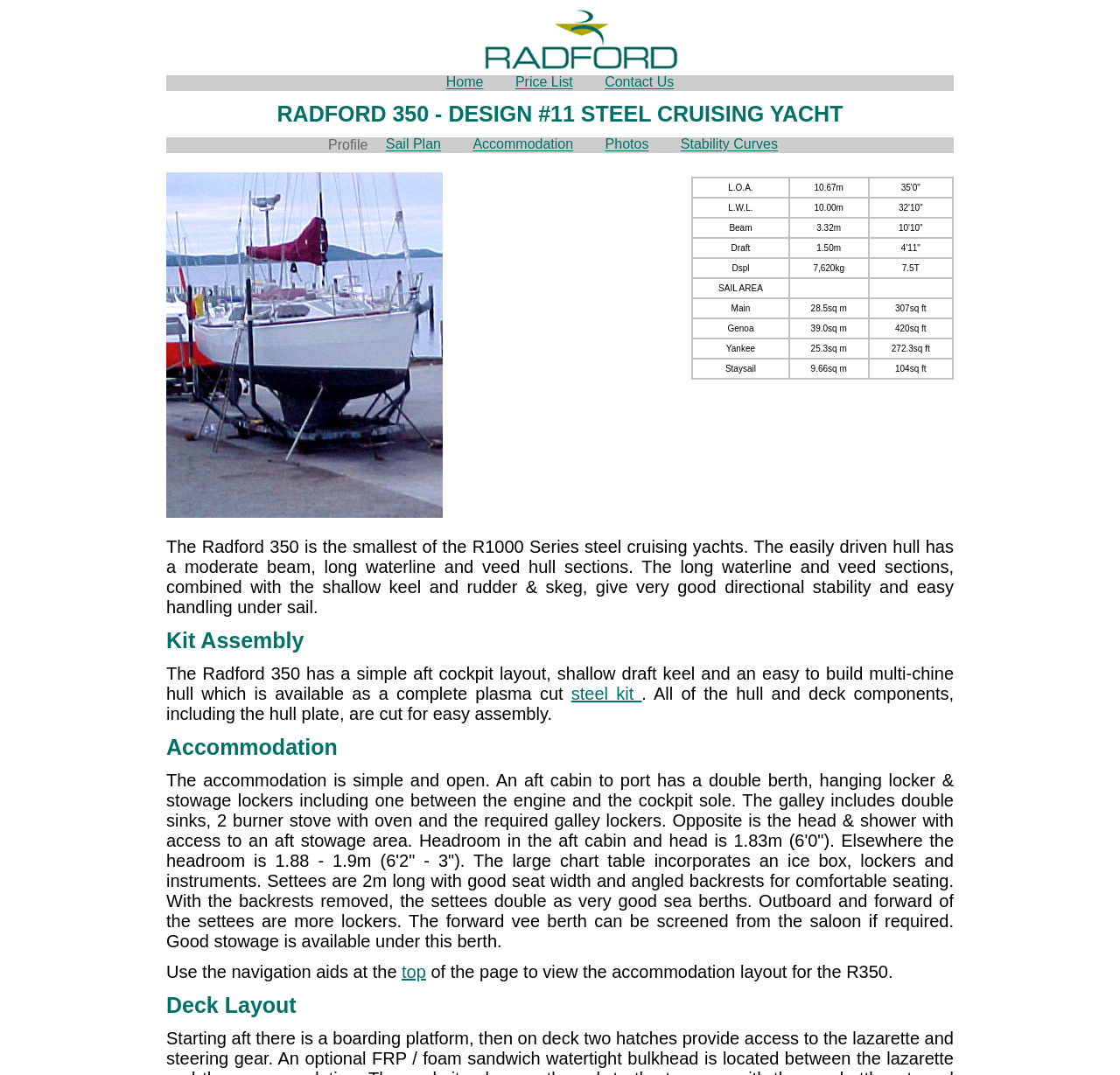What type of keel does the Radford 350 have?
Based on the image, give a concise answer in the form of a single word or short phrase.

Shallow draft keel